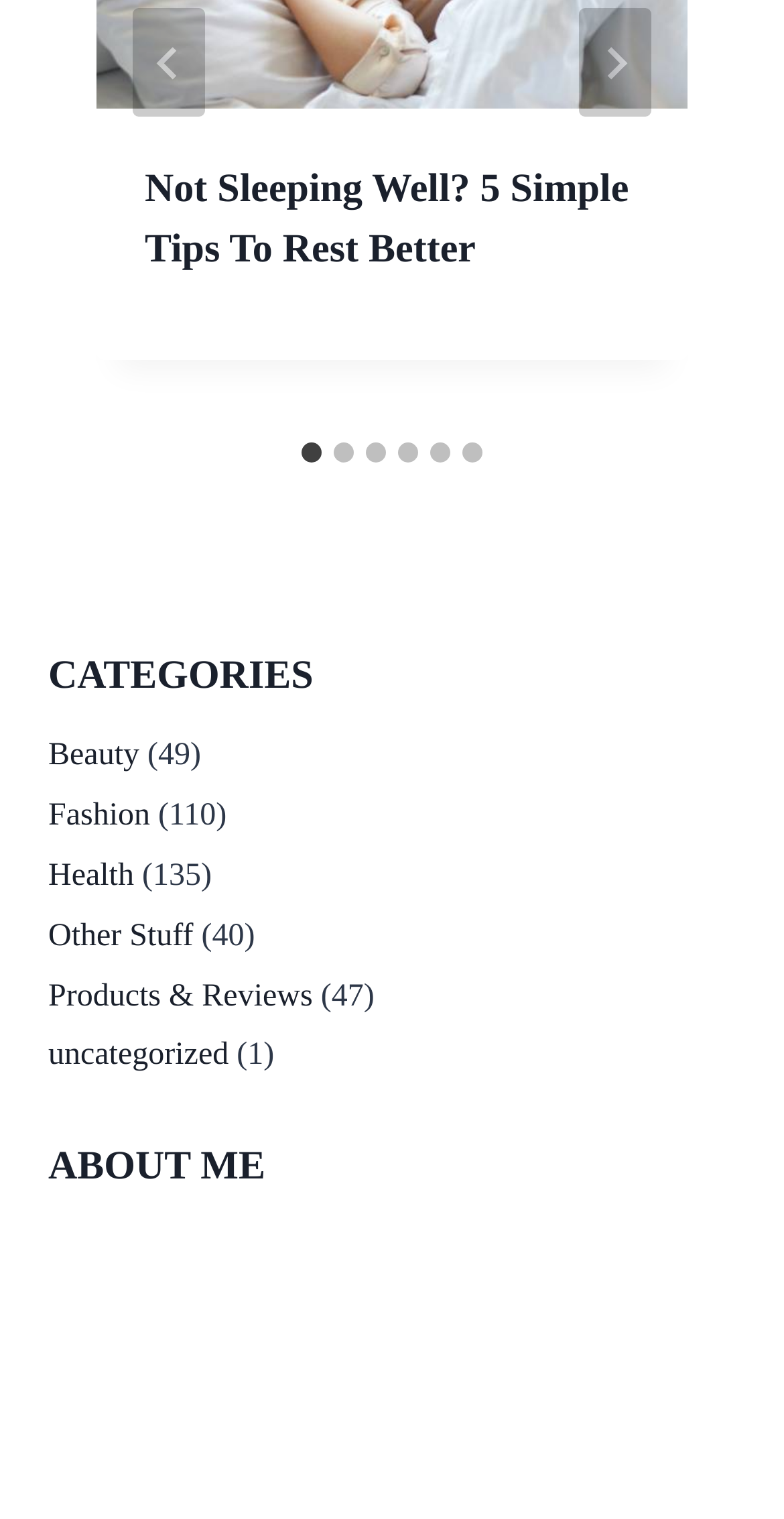Identify the bounding box coordinates for the UI element that matches this description: "Barbolian Fields Fan Club".

None